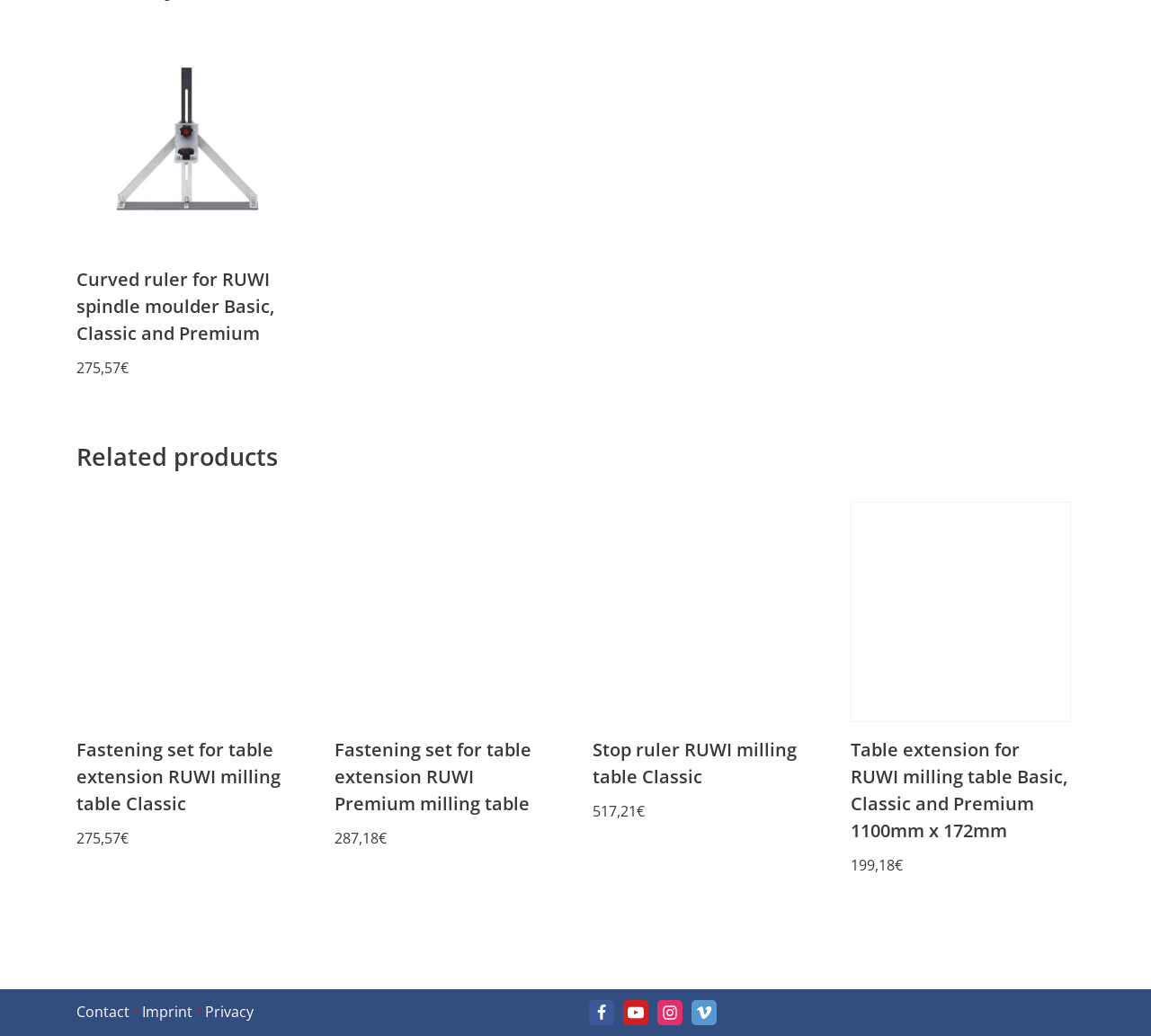What is the purpose of the 'Fastening set for table extension RUWI milling table Classic'? Using the information from the screenshot, answer with a single word or phrase.

Table extension